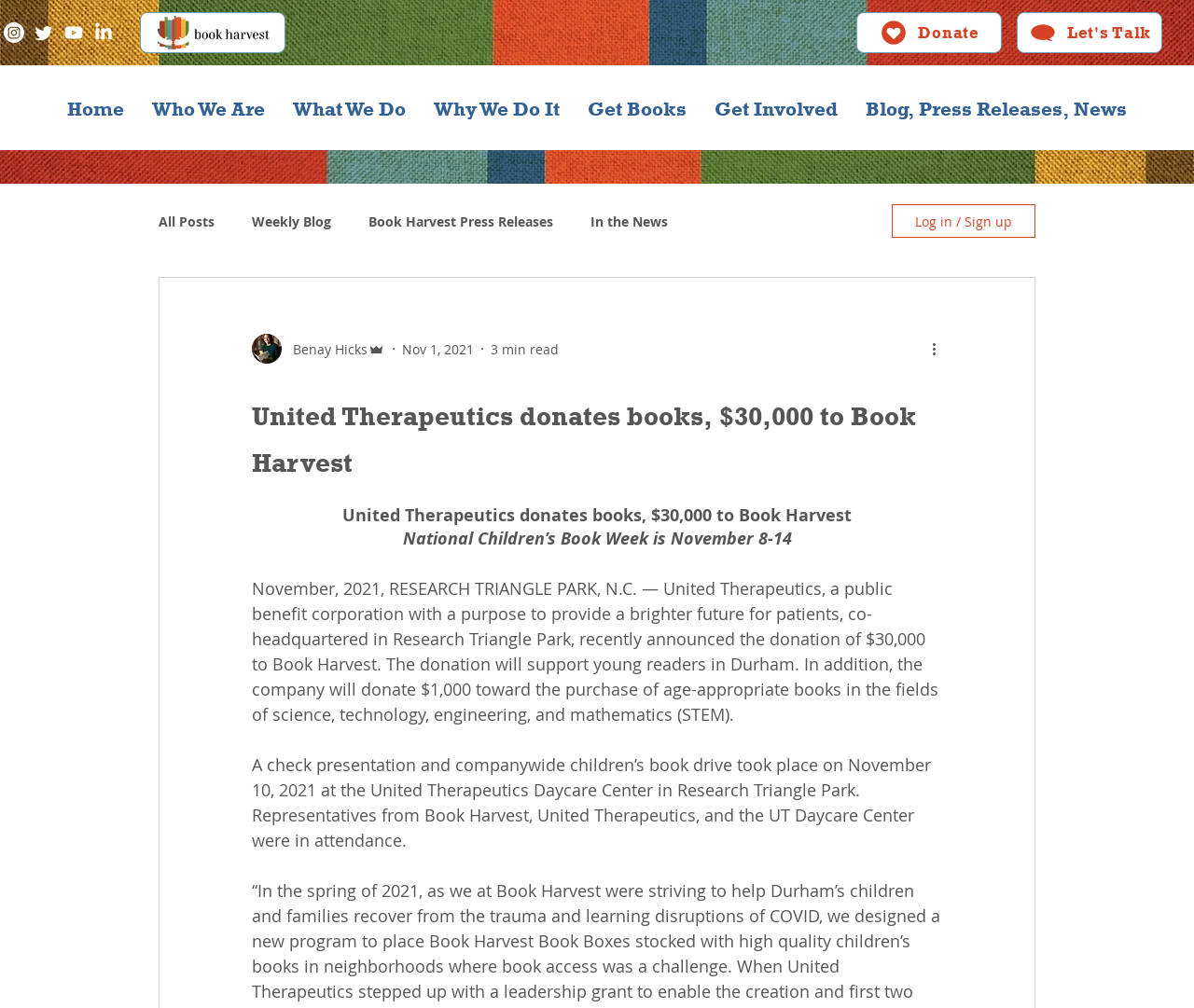How much did United Therapeutics donate to Book Harvest?
From the image, provide a succinct answer in one word or a short phrase.

$30,000